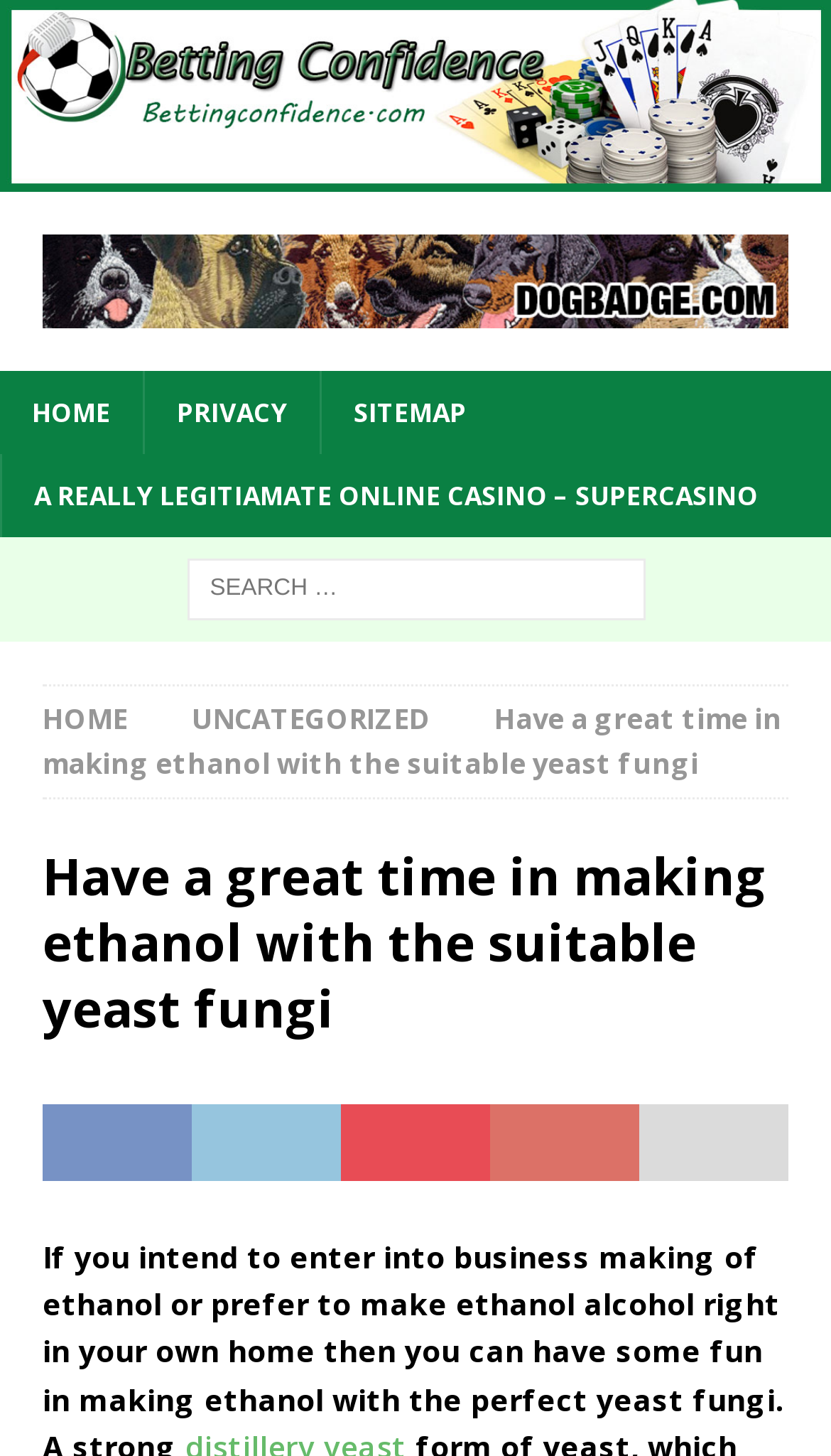Specify the bounding box coordinates of the element's area that should be clicked to execute the given instruction: "click the 'Embroidered dog patches' link". The coordinates should be four float numbers between 0 and 1, i.e., [left, top, right, bottom].

[0.051, 0.193, 0.949, 0.221]